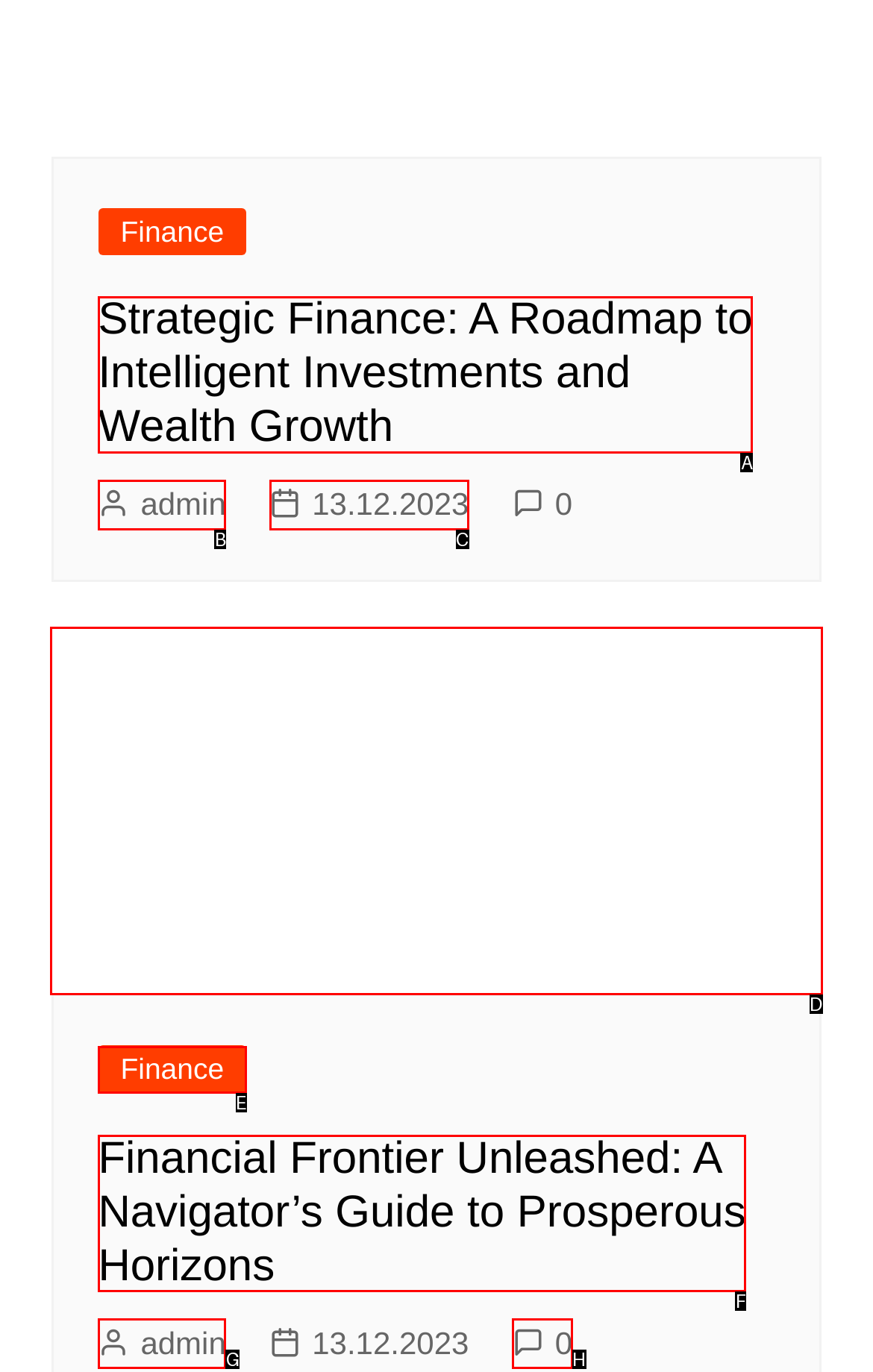Indicate which lettered UI element to click to fulfill the following task: View 'Financial Frontier Unleashed: A Navigator’s Guide to Prosperous Horizons'
Provide the letter of the correct option.

D